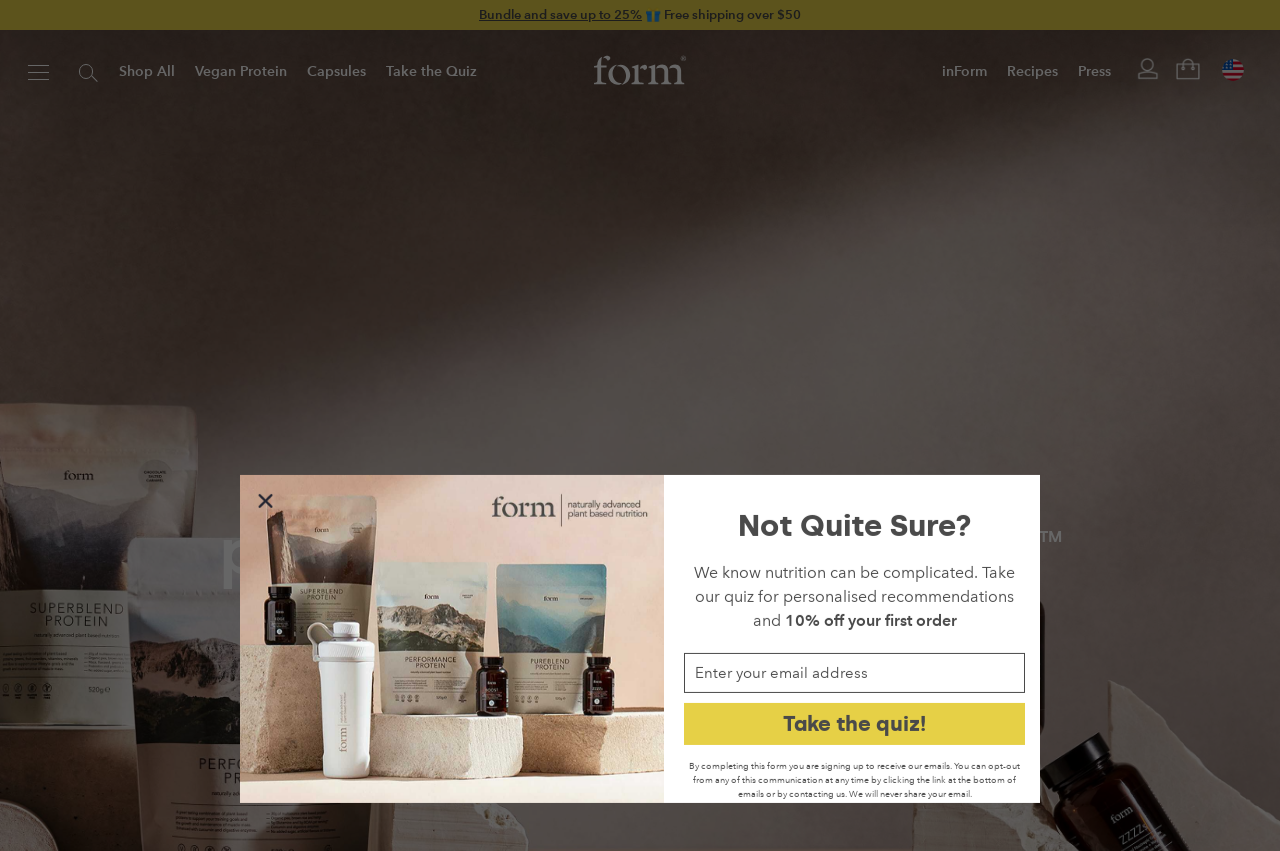Please determine the bounding box coordinates, formatted as (top-left x, top-left y, bottom-right x, bottom-right y), with all values as floating point numbers between 0 and 1. Identify the bounding box of the region described as: Bundle and Save New!

[0.014, 0.129, 0.141, 0.223]